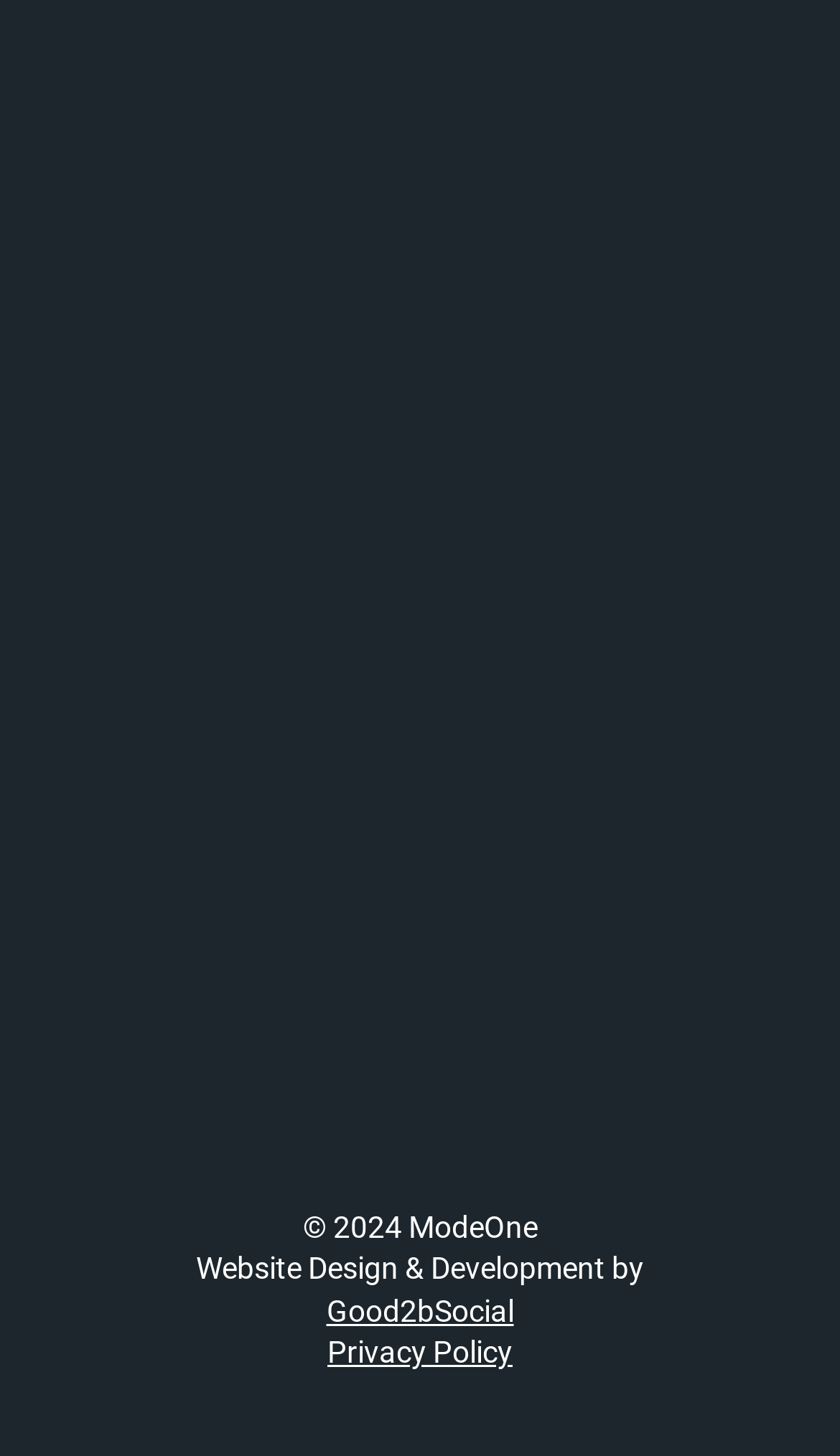Using the webpage screenshot, locate the HTML element that fits the following description and provide its bounding box: "Menu".

None